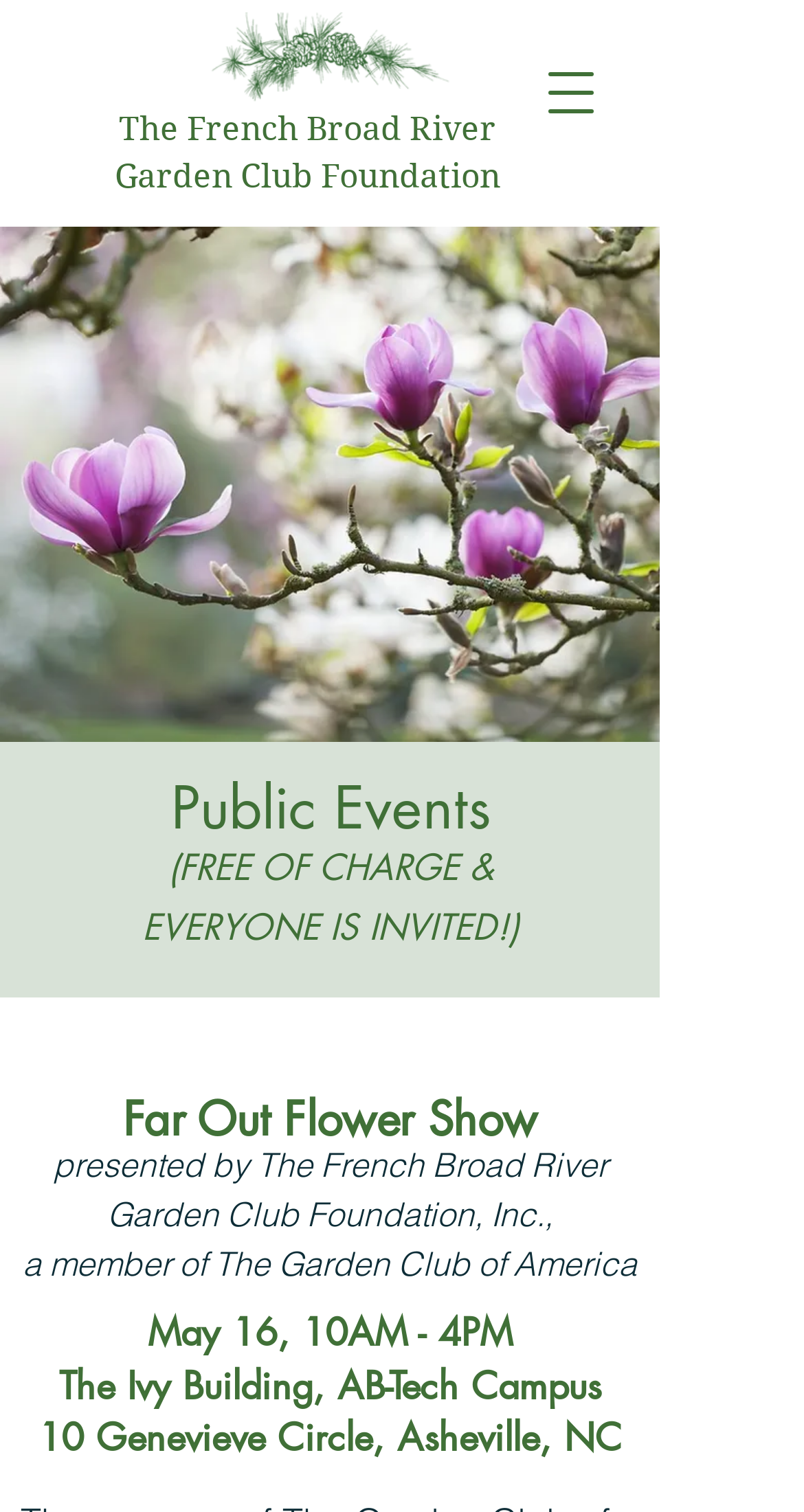Answer the question in a single word or phrase:
What is the time of the event?

10AM - 4PM